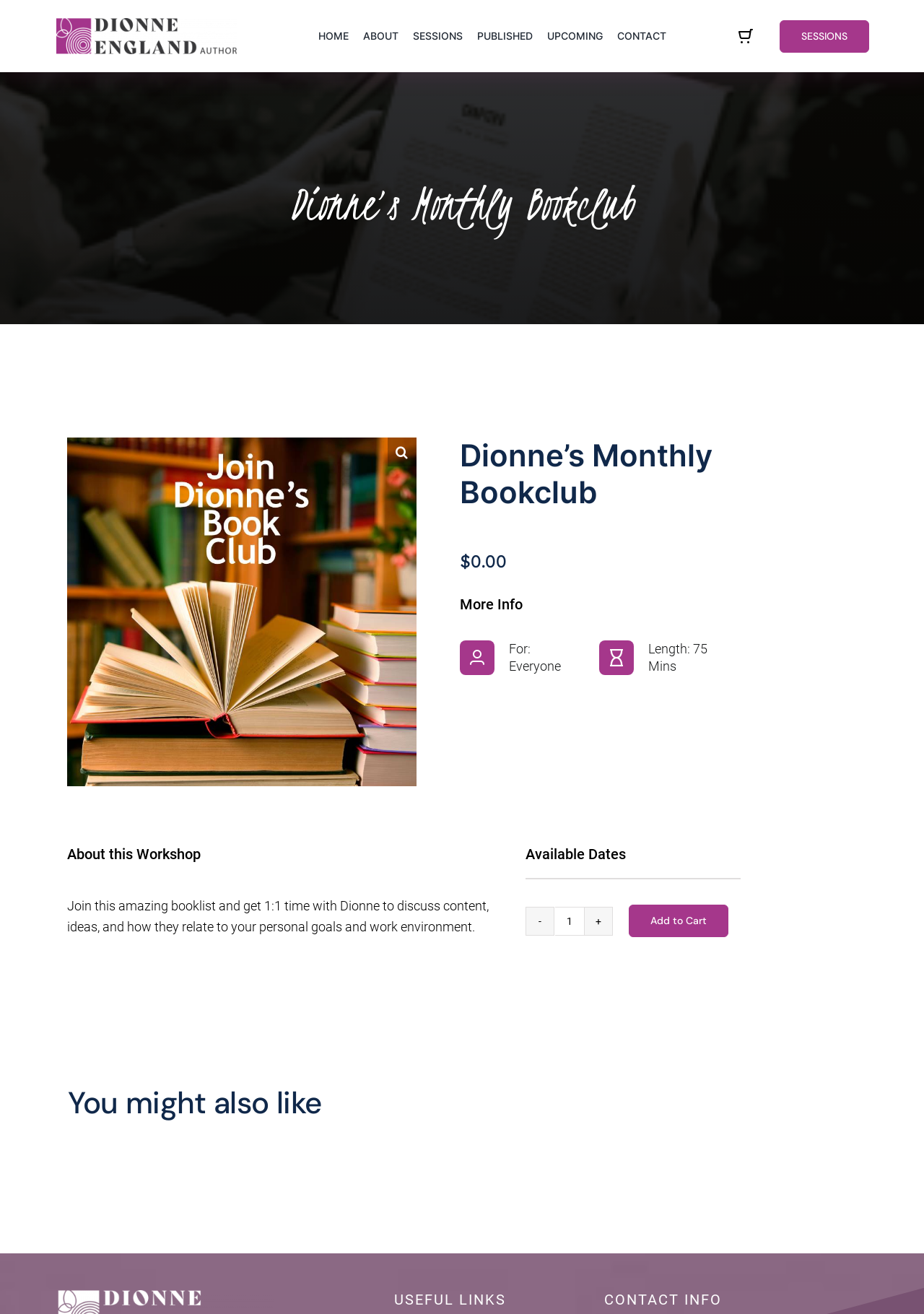Can you specify the bounding box coordinates for the region that should be clicked to fulfill this instruction: "Click the 'Go to Top' link".

[0.904, 0.684, 0.941, 0.703]